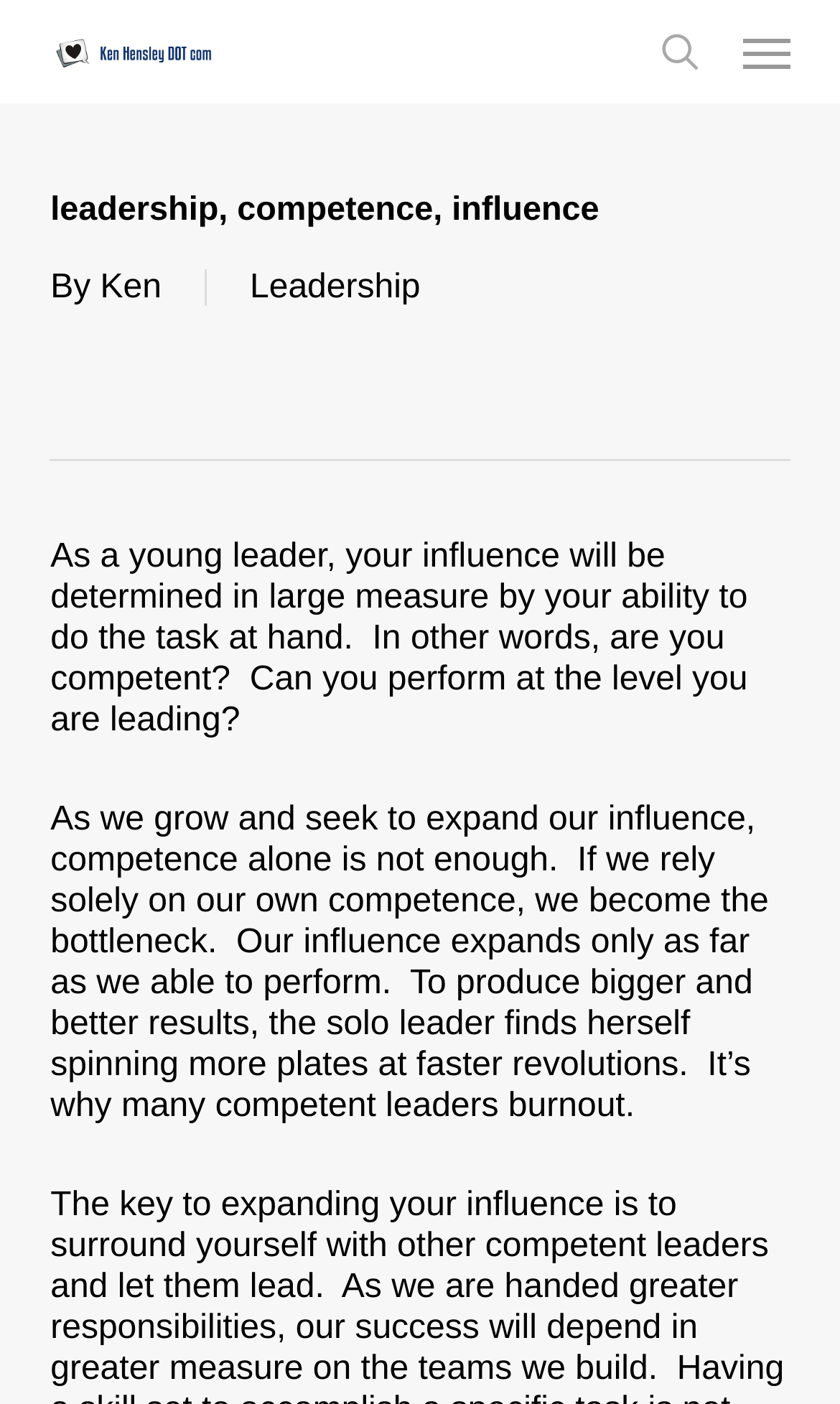Summarize the webpage comprehensively, mentioning all visible components.

The webpage is about leadership, competence, and influence, with a focus on Ken Hensley. At the top left, there is a link and an image with the text "Ken Hensley DOT Com". On the top right, there is a search link and a navigation menu button. 

Below the top section, there is a heading that reads "leadership, competence, influence". Underneath the heading, there is a text "By" followed by a link to "Ken". Next to the link, there is another link to "Leadership", which expands to two paragraphs of text. The first paragraph discusses how a young leader's influence is determined by their ability to perform tasks, and the second paragraph explains how relying solely on one's competence can lead to burnout.